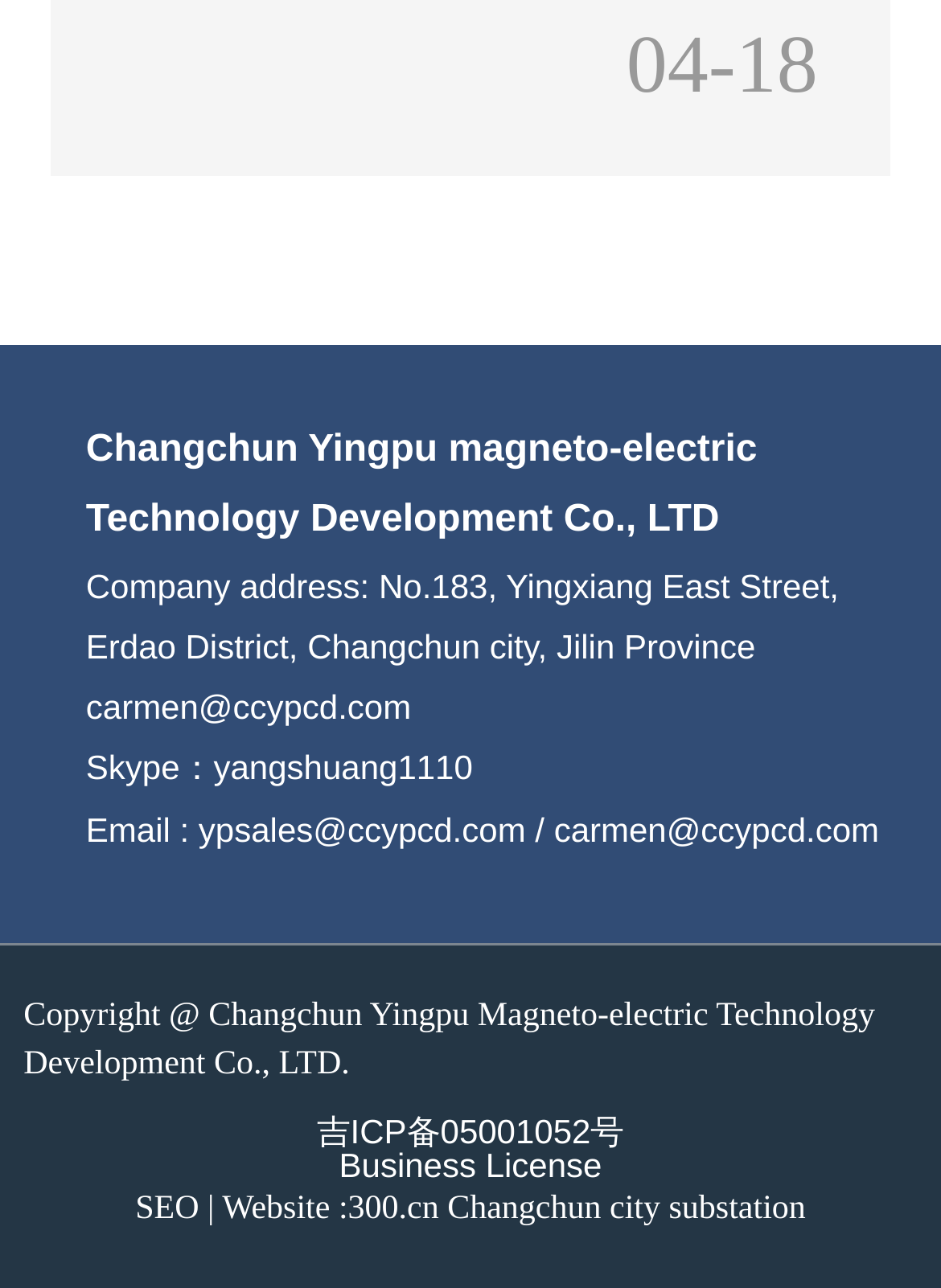Please determine the bounding box coordinates of the element to click in order to execute the following instruction: "View company email". The coordinates should be four float numbers between 0 and 1, specified as [left, top, right, bottom].

[0.091, 0.534, 0.437, 0.564]